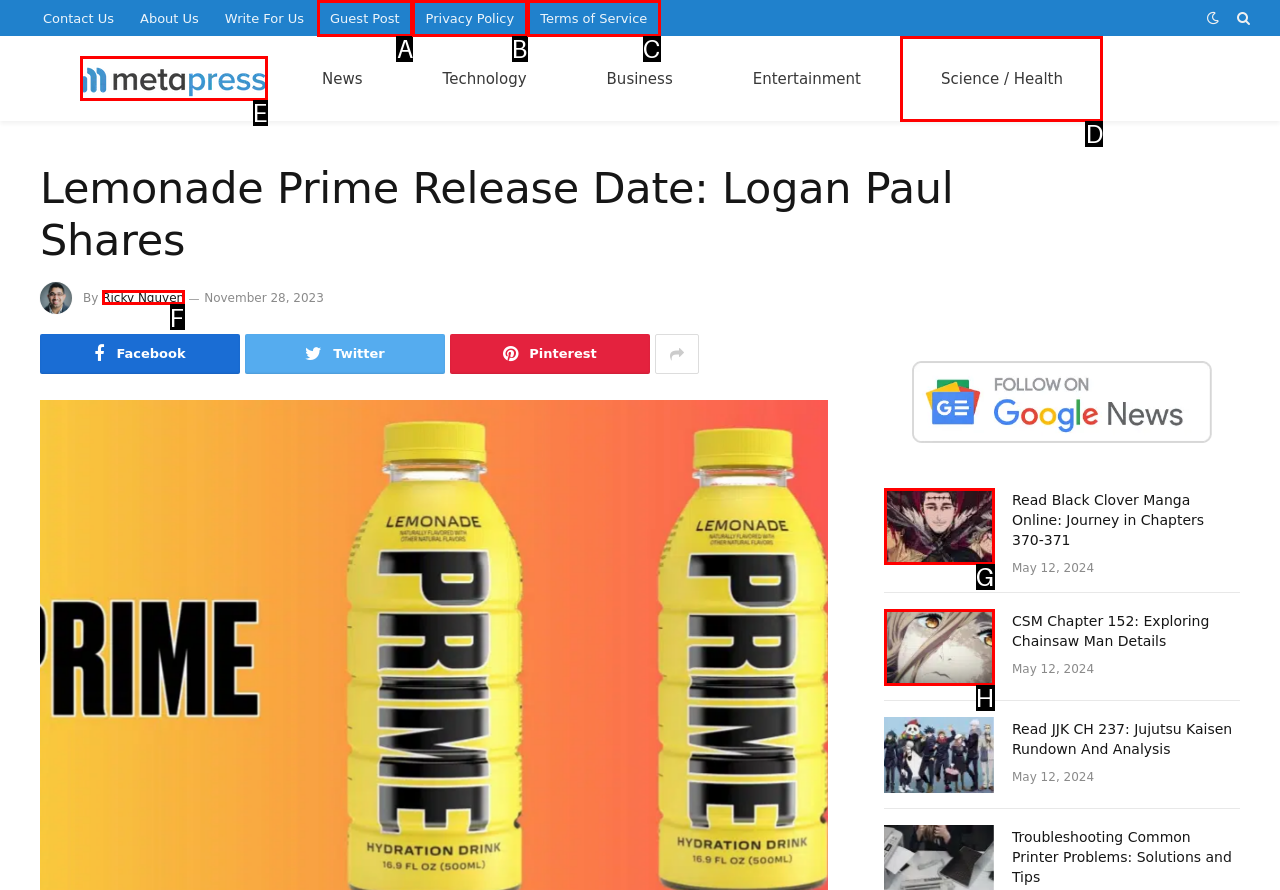Determine which HTML element best suits the description: Terms of Service. Reply with the letter of the matching option.

C